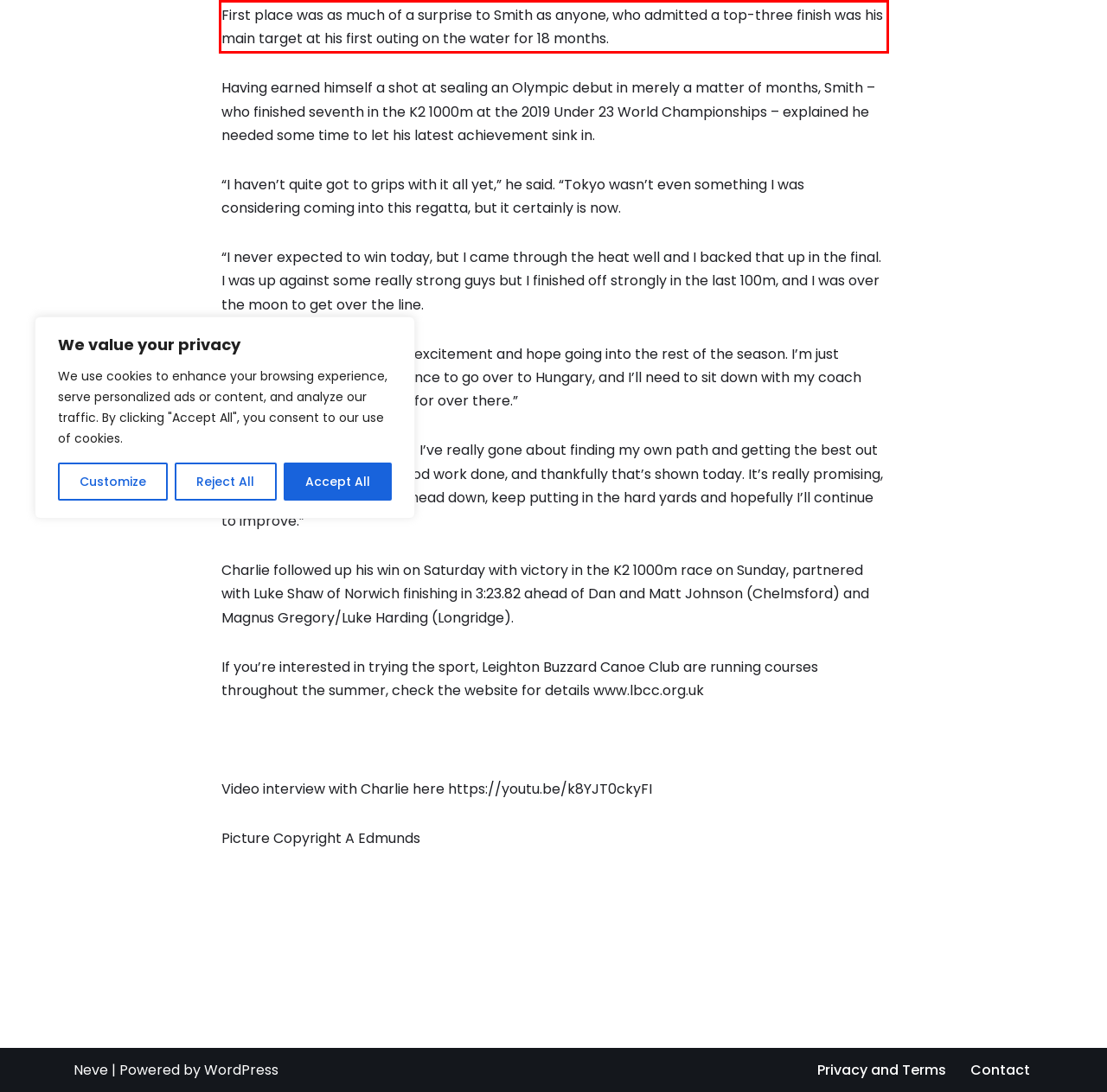Examine the webpage screenshot and use OCR to recognize and output the text within the red bounding box.

First place was as much of a surprise to Smith as anyone, who admitted a top-three finish was his main target at his first outing on the water for 18 months.